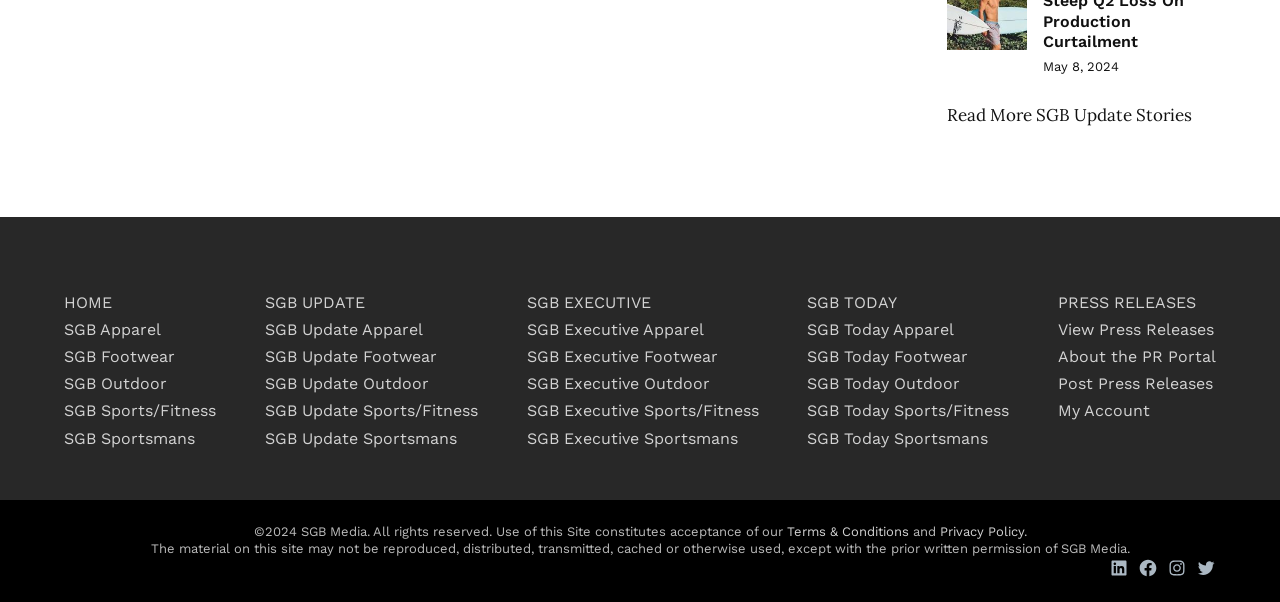Determine the bounding box coordinates of the element's region needed to click to follow the instruction: "View press releases". Provide these coordinates as four float numbers between 0 and 1, formatted as [left, top, right, bottom].

[0.827, 0.531, 0.948, 0.563]